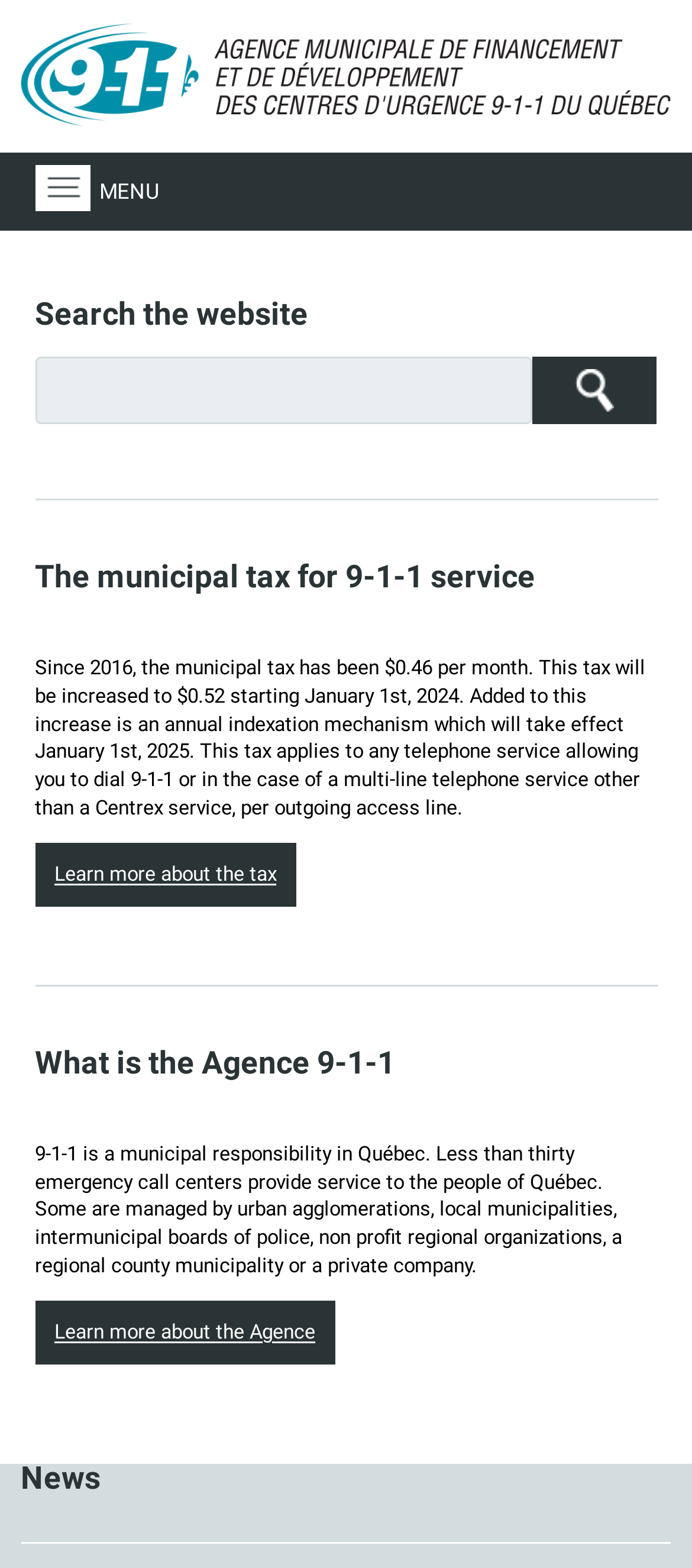From the given element description: "Learn more about the Agence", find the bounding box for the UI element. Provide the coordinates as four float numbers between 0 and 1, in the order [left, top, right, bottom].

[0.05, 0.83, 0.484, 0.87]